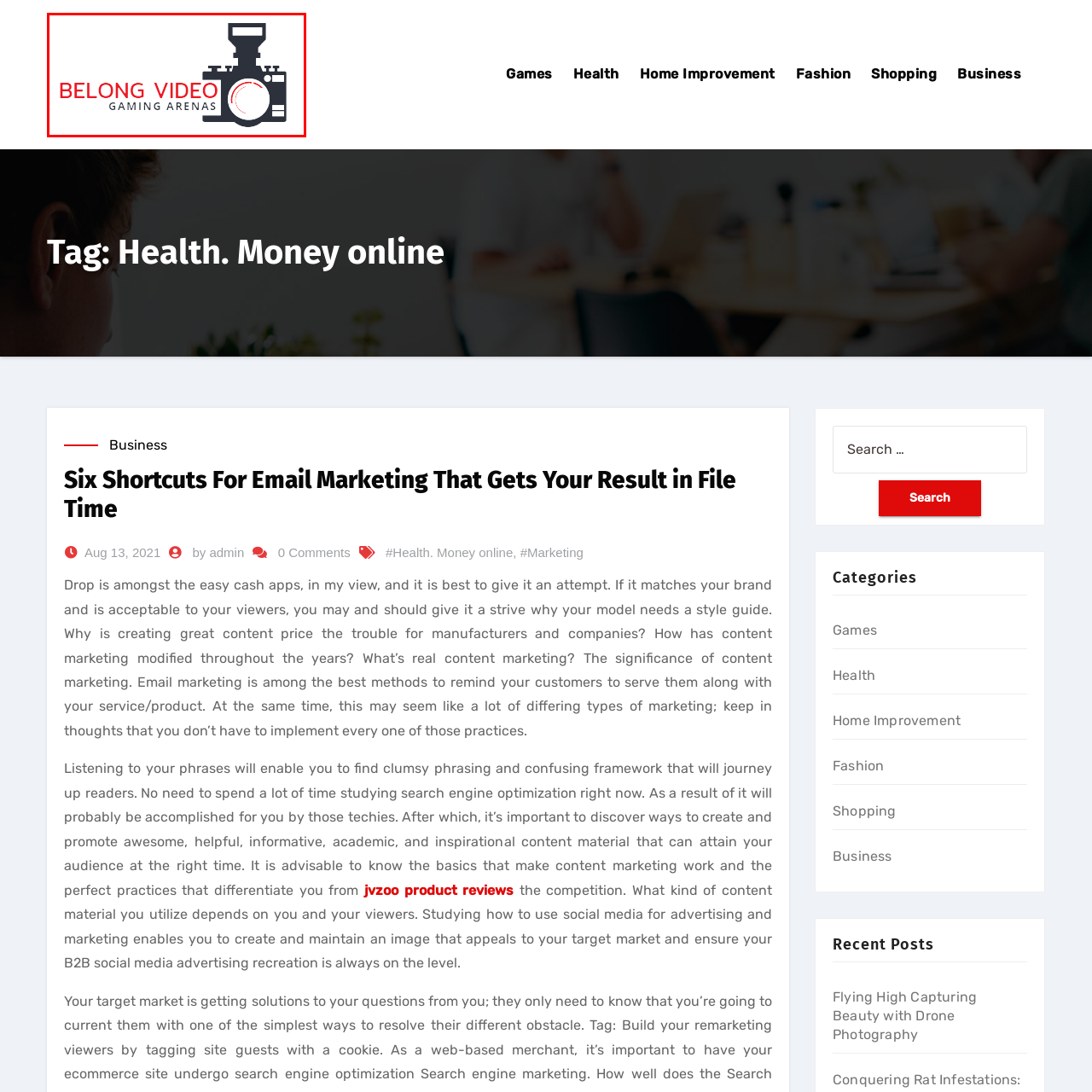Describe extensively the image that is situated inside the red border.

The image showcases the logo of "Belong Video," prominently featuring the name in bold red letters. The design incorporates a stylized camera, symbolizing multimedia or content creation, alongside the text "Gaming Arenas" in a more muted tone. This logo encapsulates the essence of a platform that focuses on gaming experiences, likely highlighting venues or services associated with competitive gaming and video content creation. The overall aesthetic conveys a modern and engaging vibe, appealing to gaming enthusiasts and creators alike.